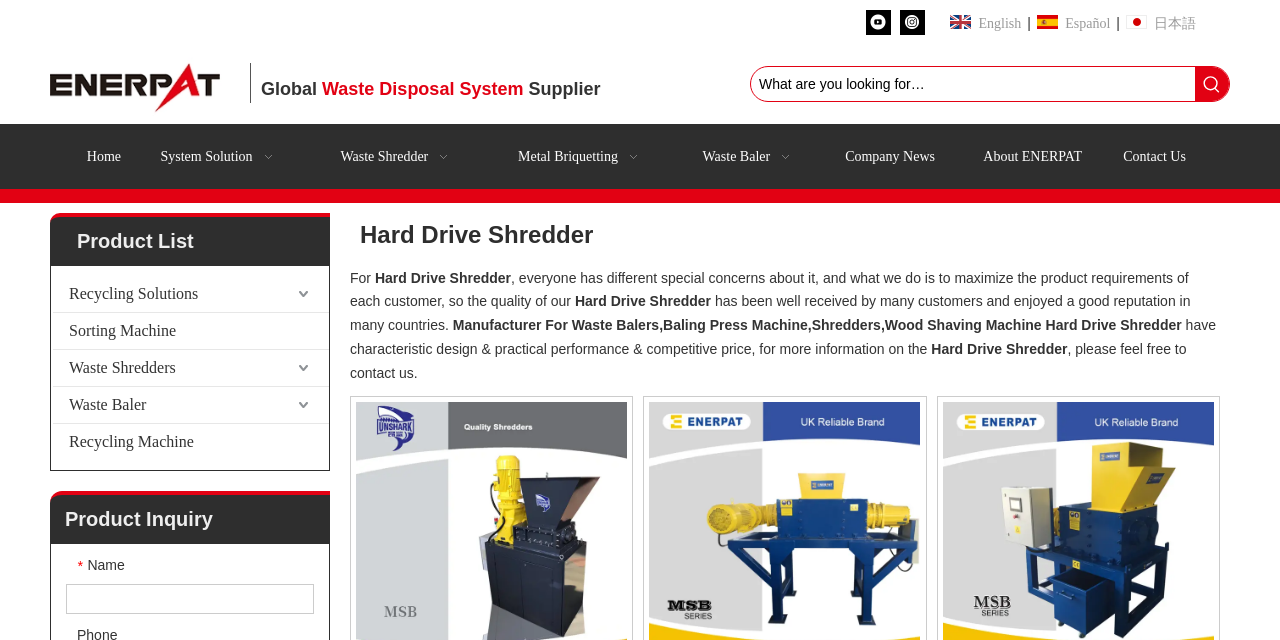Provide a one-word or brief phrase answer to the question:
What is the name of the product in the 'Product List' section?

Hard Drive Shredder